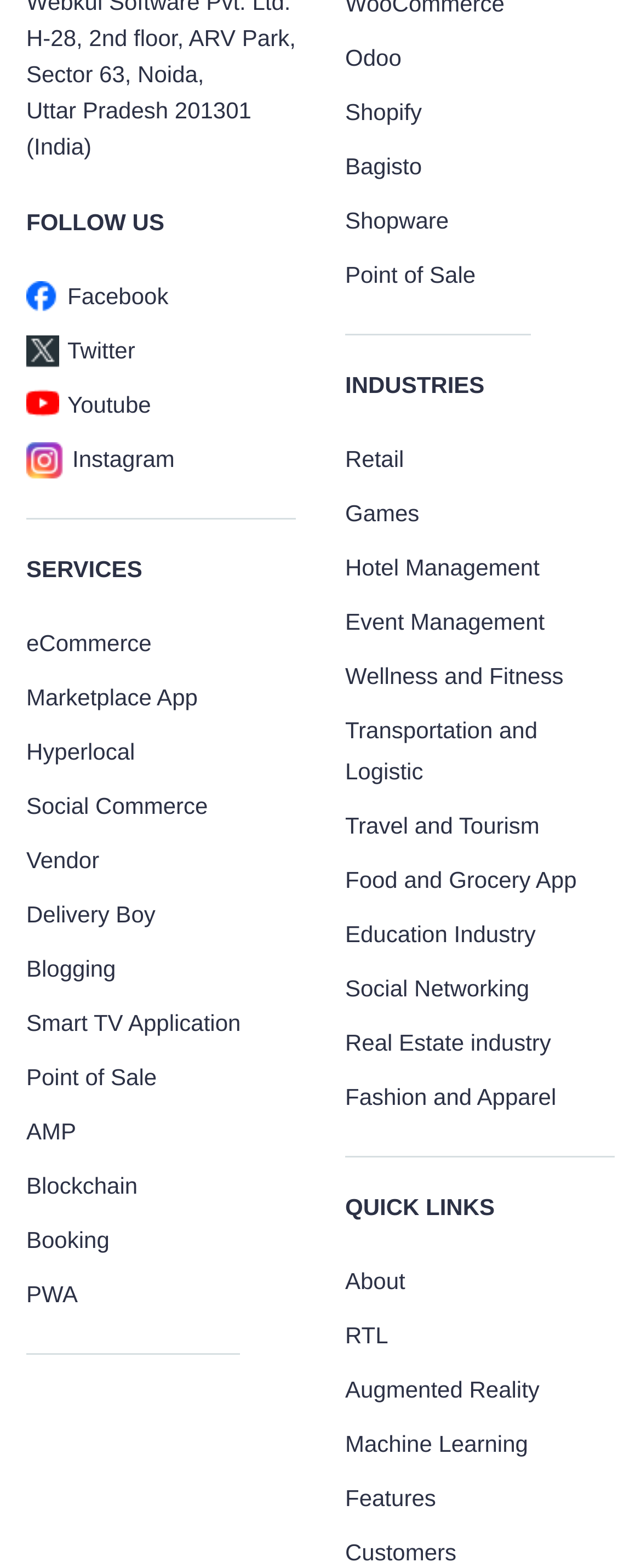What is the last service listed?
Answer with a single word or short phrase according to what you see in the image.

PWA